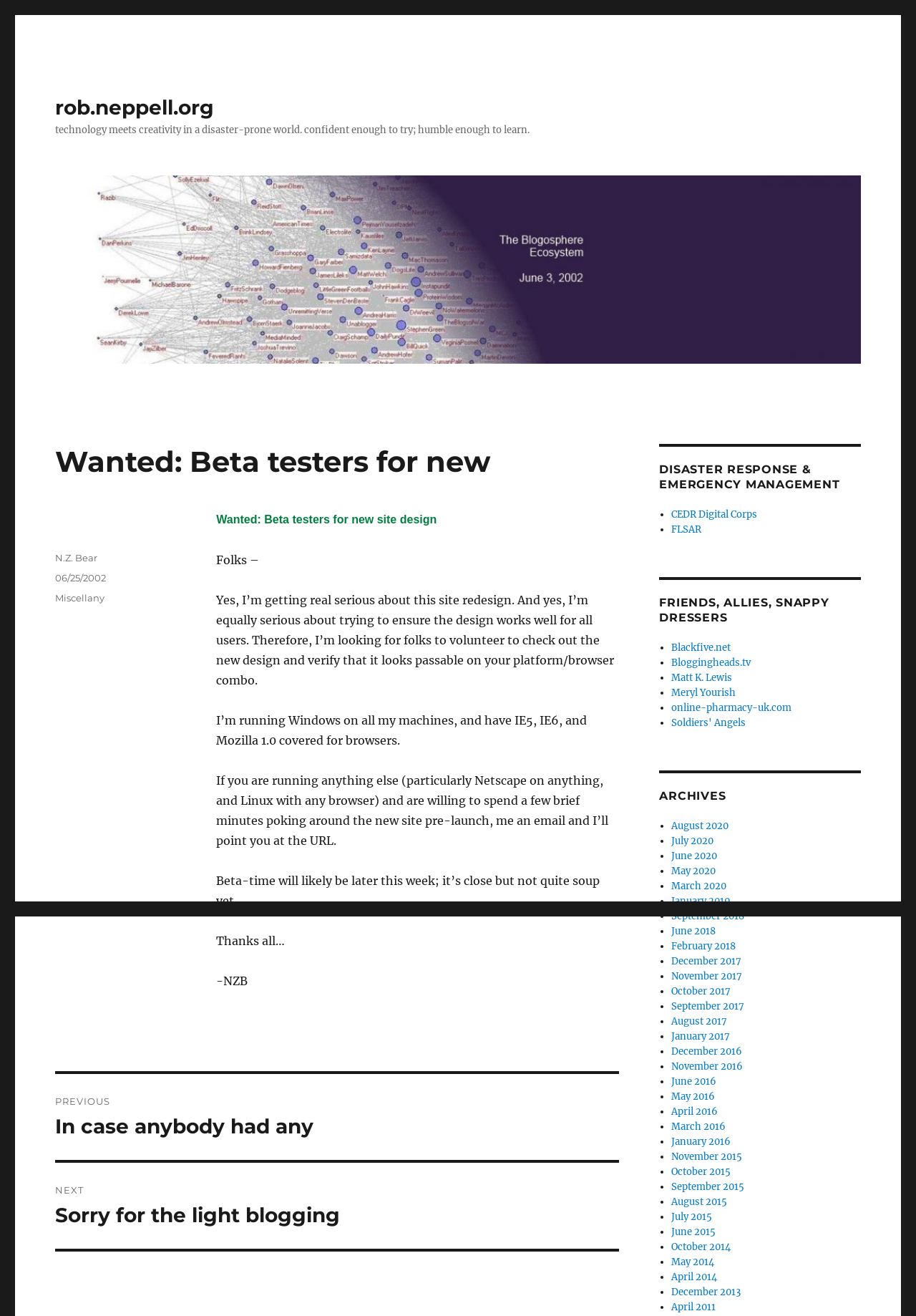Specify the bounding box coordinates of the element's region that should be clicked to achieve the following instruction: "View previous post". The bounding box coordinates consist of four float numbers between 0 and 1, in the format [left, top, right, bottom].

[0.06, 0.816, 0.676, 0.881]